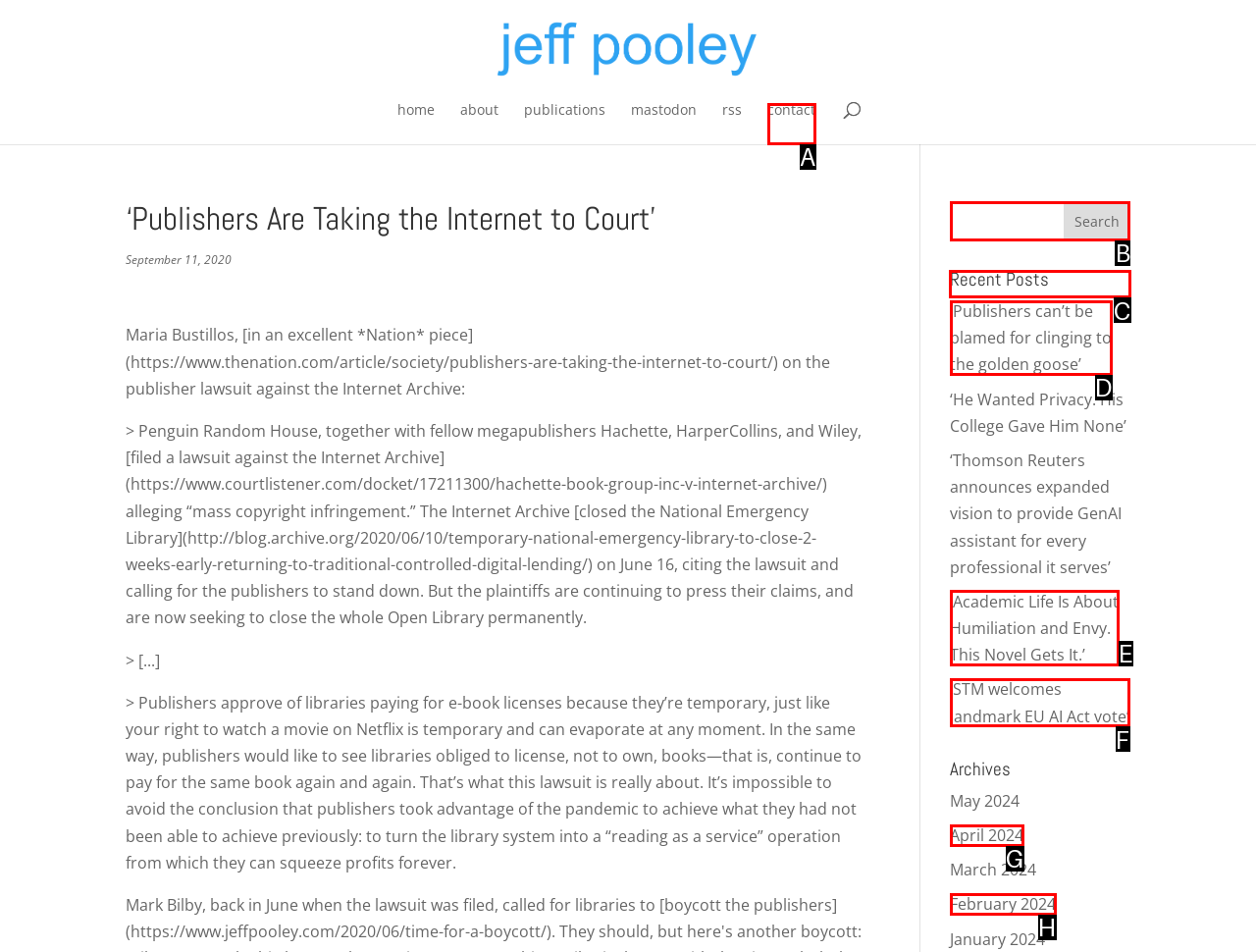Tell me which one HTML element I should click to complete this task: view recent posts Answer with the option's letter from the given choices directly.

C